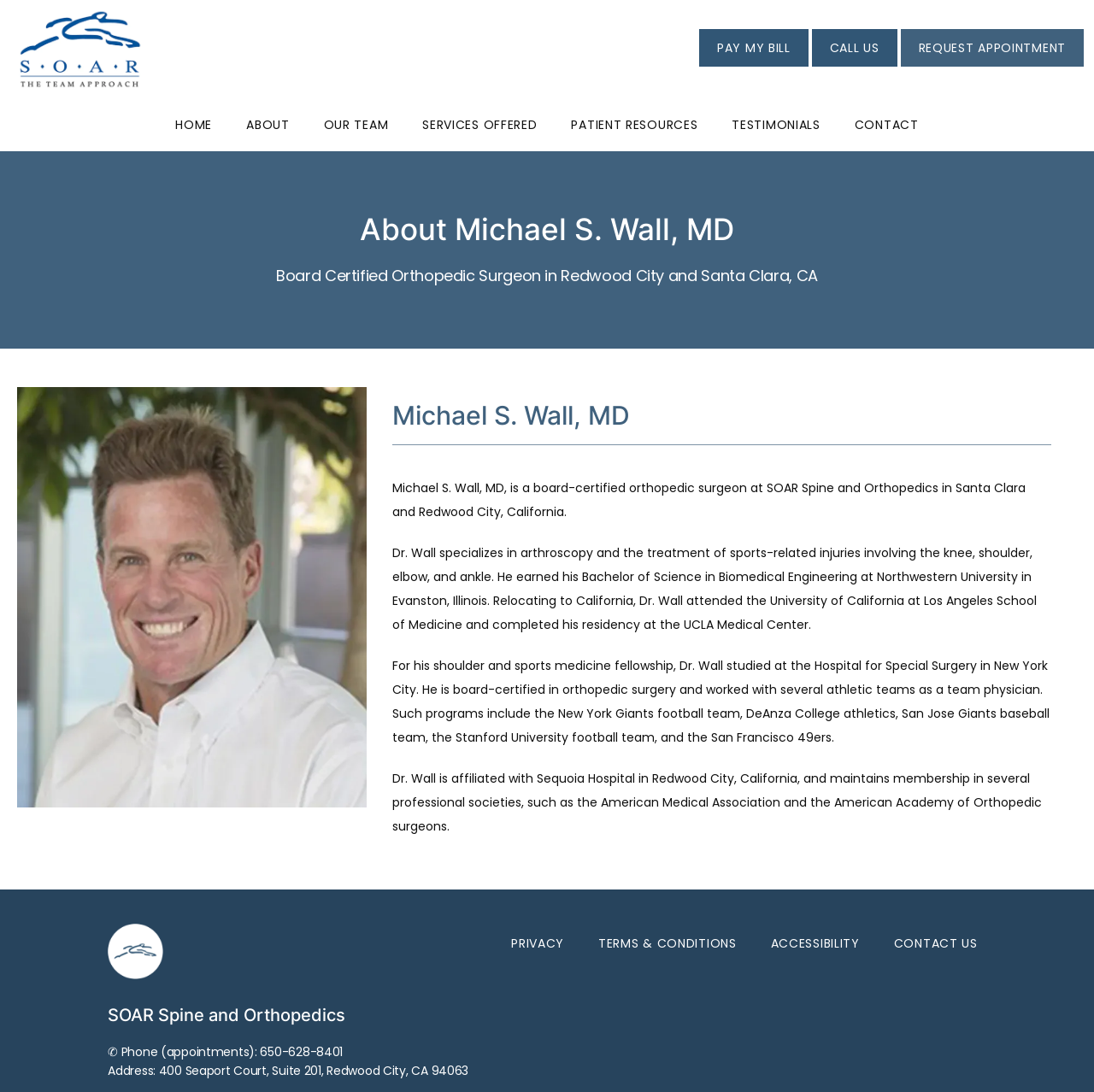Based on the image, provide a detailed response to the question:
What is the name of the doctor on this webpage?

I found the answer by looking at the heading 'About Michael S. Wall, MD' and the image description 'Michael Wall, MD', which suggests that the doctor's name is Michael S. Wall, MD.